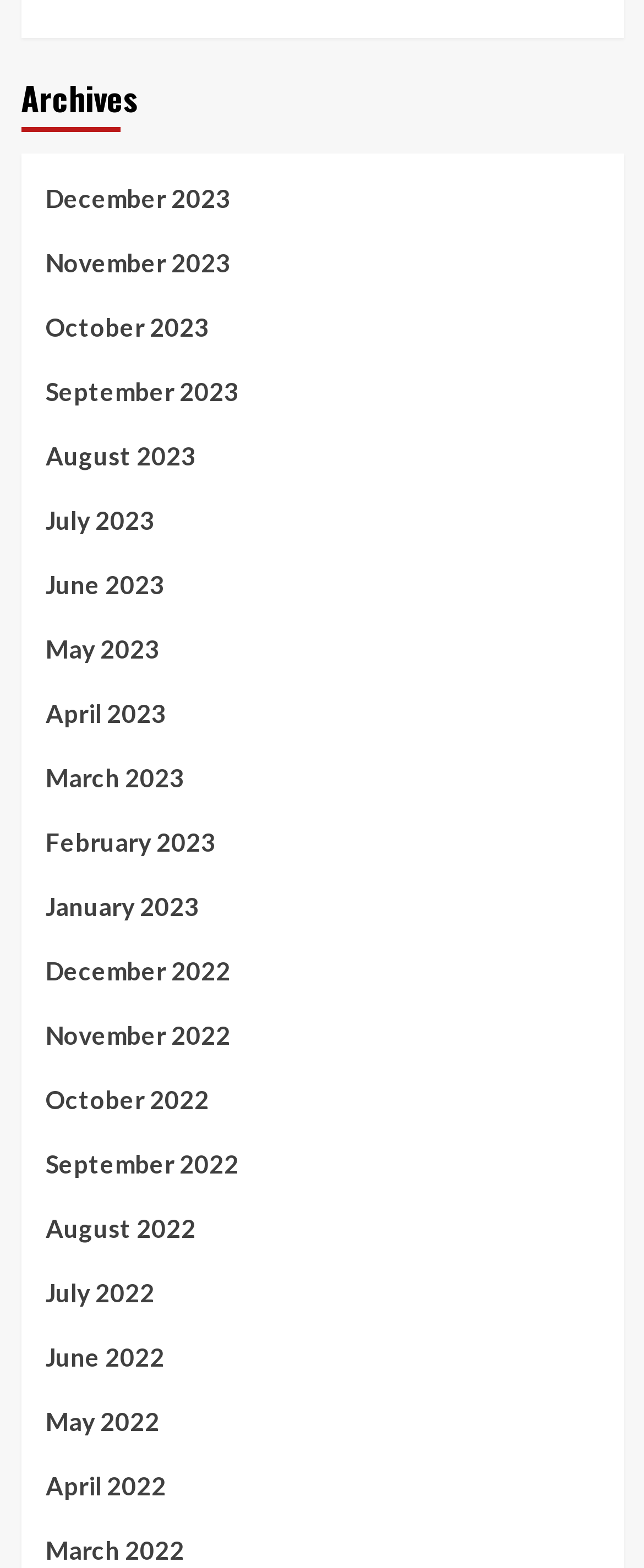What is the earliest month listed?
Please look at the screenshot and answer using one word or phrase.

December 2022